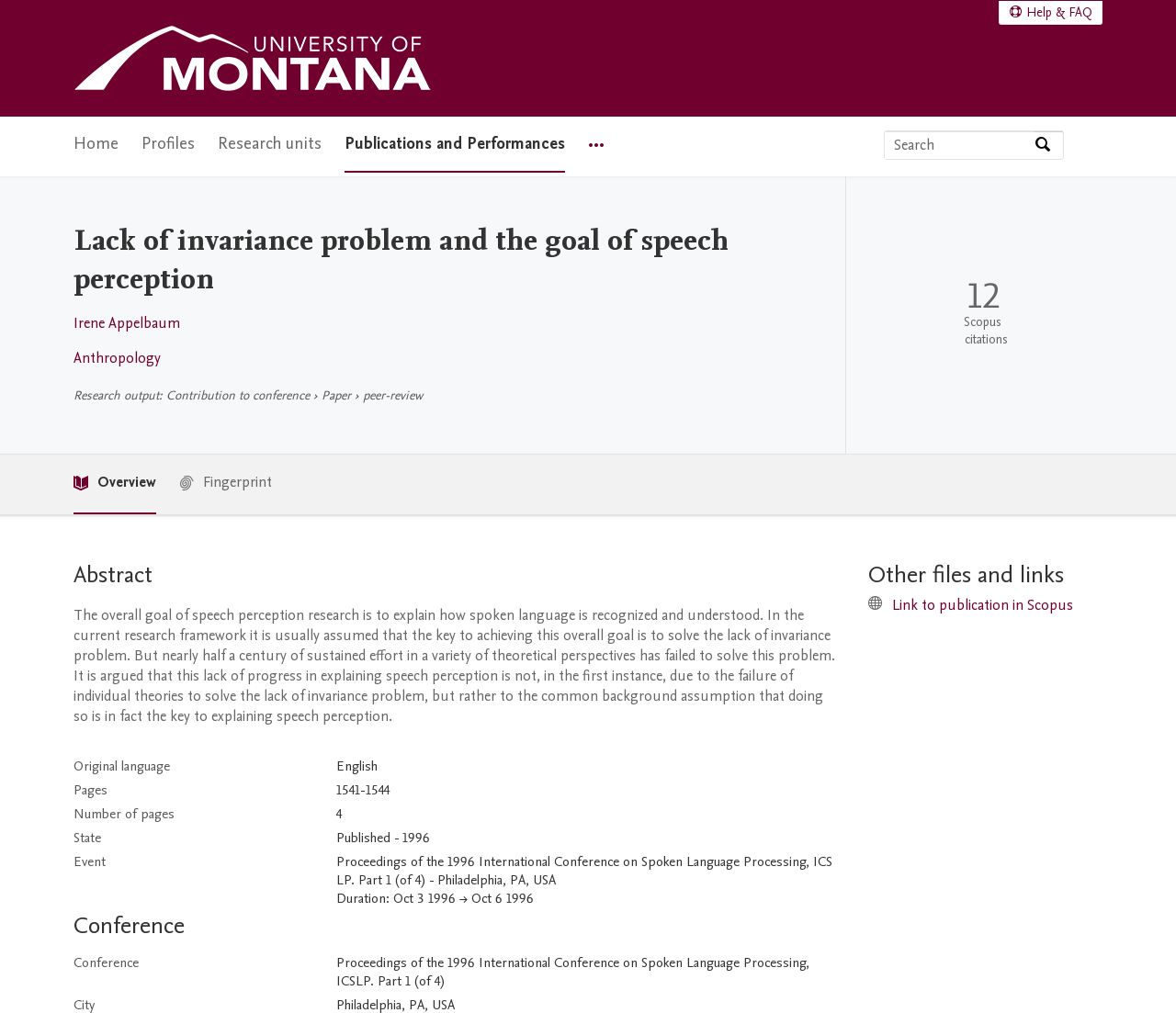Find the bounding box coordinates of the area to click in order to follow the instruction: "View post 'Palm Springs Vacation'".

None